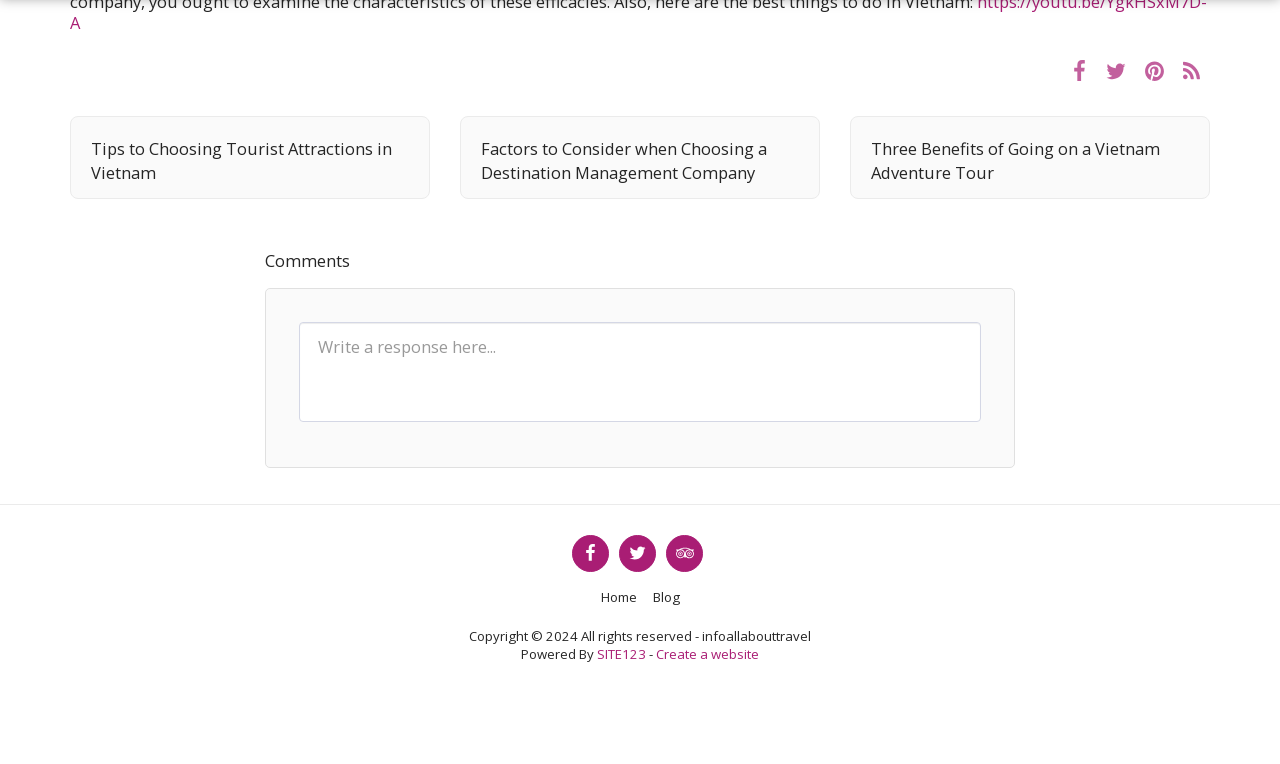Locate the bounding box coordinates of the element you need to click to accomplish the task described by this instruction: "Click on the Home link".

[0.469, 0.768, 0.497, 0.794]